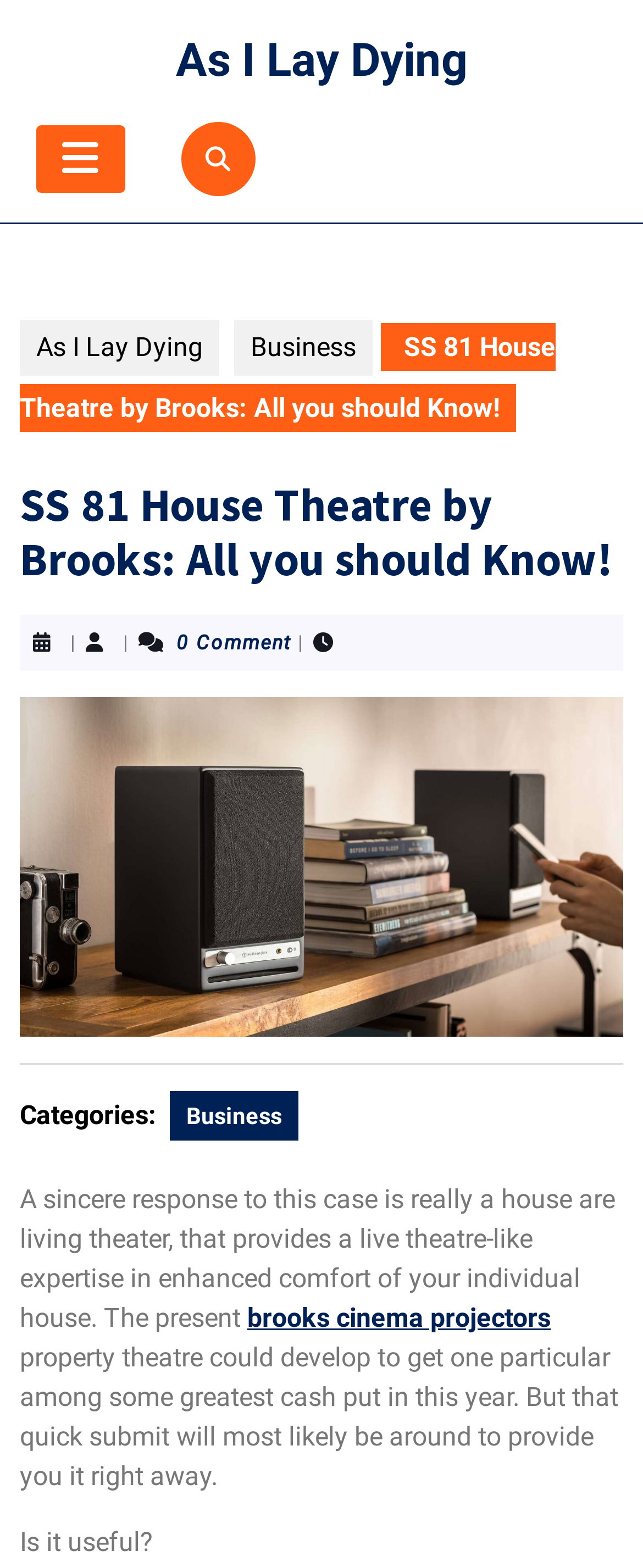Identify the main title of the webpage and generate its text content.

SS 81 House Theatre by Brooks: All you should Know!